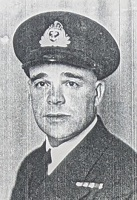Is the photograph taken in the 21st century?
Please provide a single word or phrase in response based on the screenshot.

No